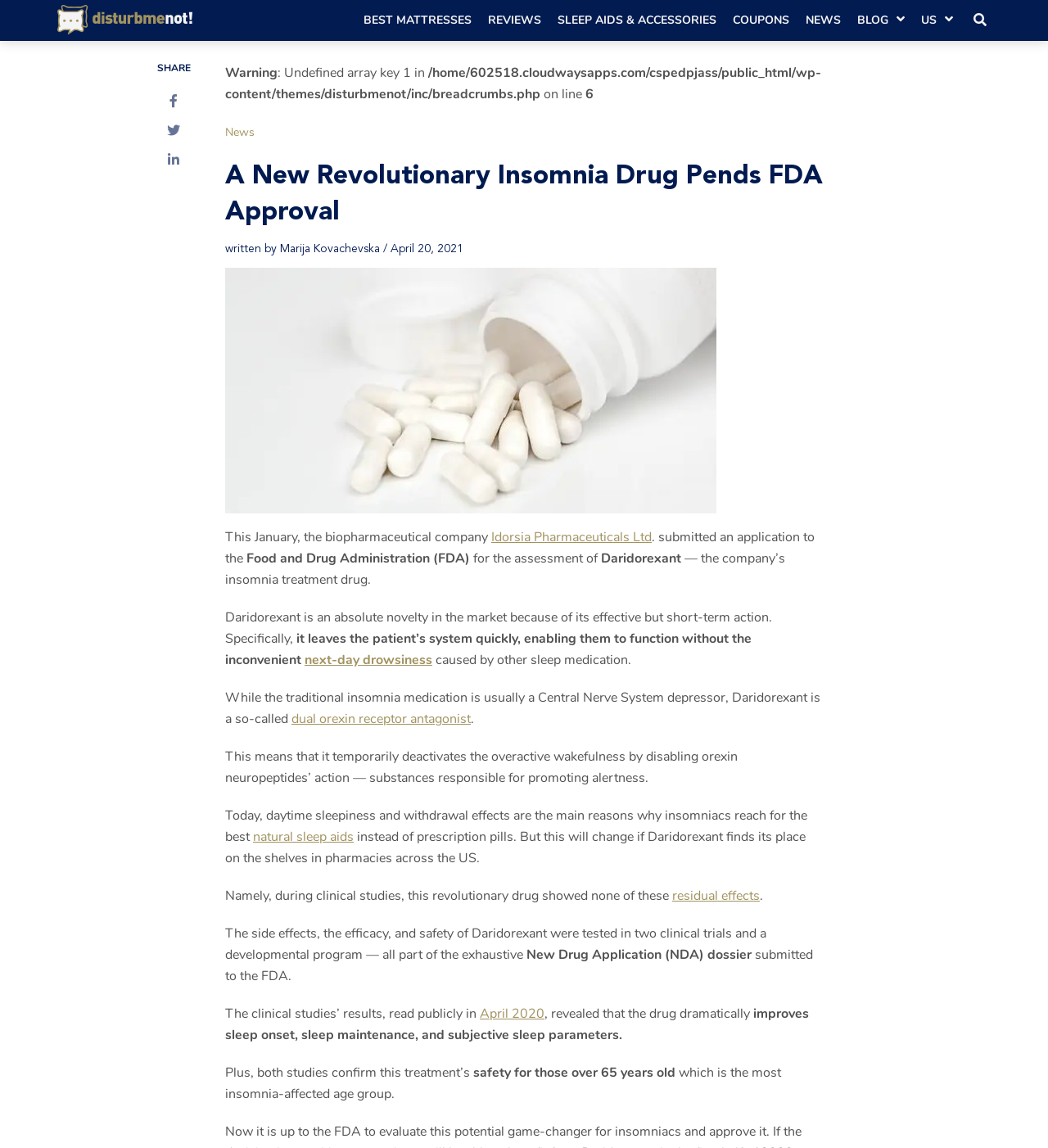What is the name of the insomnia treatment drug?
Respond to the question with a well-detailed and thorough answer.

The answer can be found in the text '— the company’s insomnia treatment drug. Daridorexant is an absolute novelty in the market because of its effective but short-term action.'